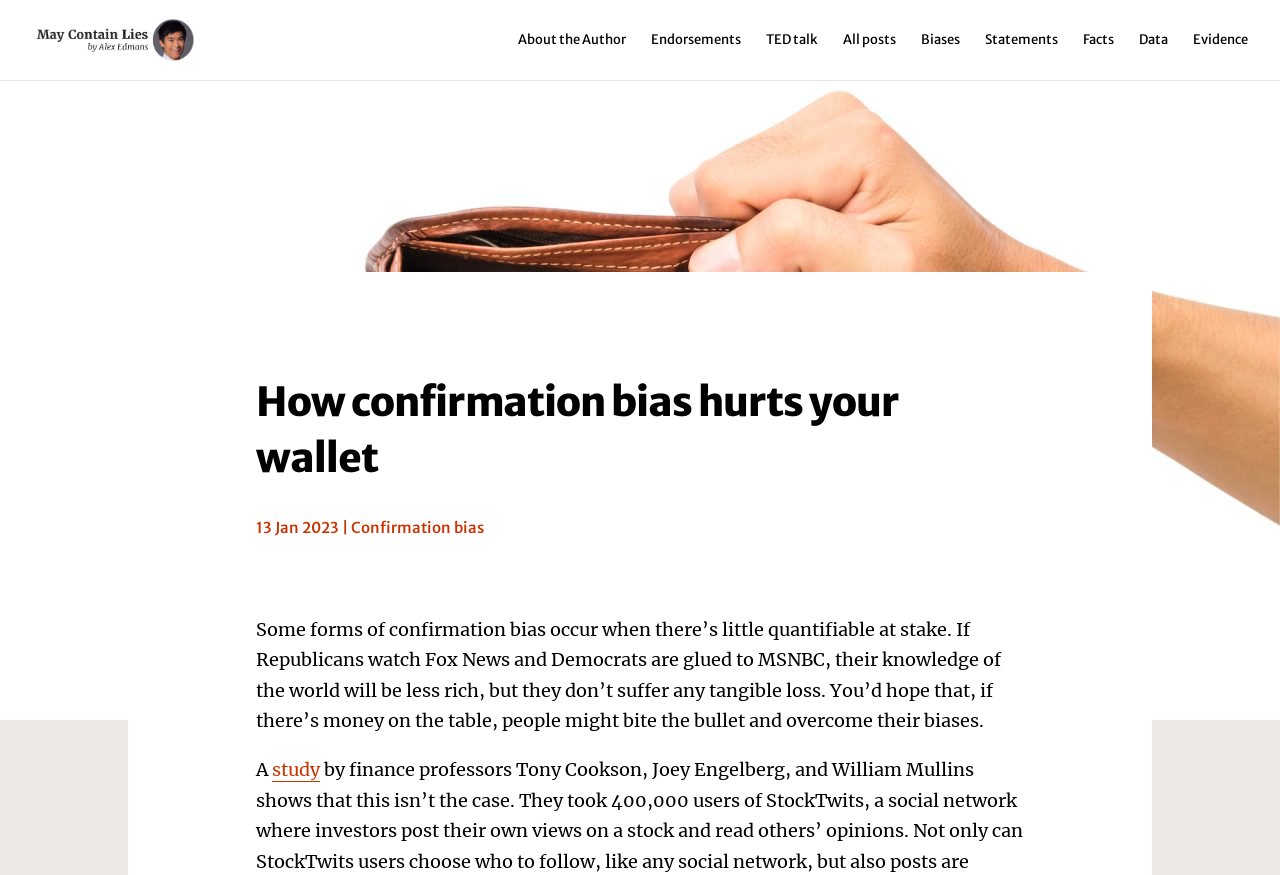Please specify the bounding box coordinates for the clickable region that will help you carry out the instruction: "View archives from April 2021".

None